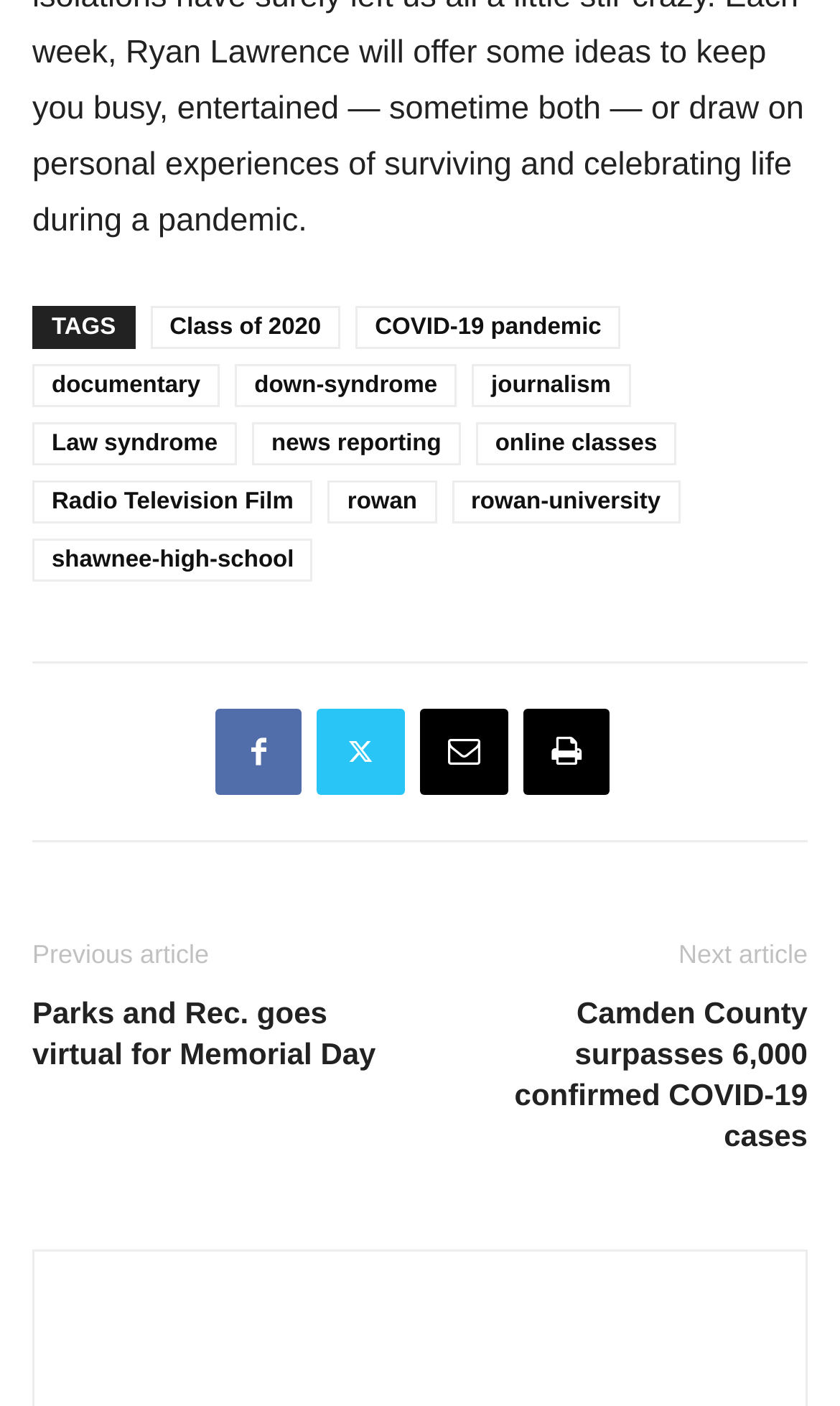Locate the bounding box coordinates of the element that needs to be clicked to carry out the instruction: "View more outdoor flower wall art". The coordinates should be given as four float numbers ranging from 0 to 1, i.e., [left, top, right, bottom].

None